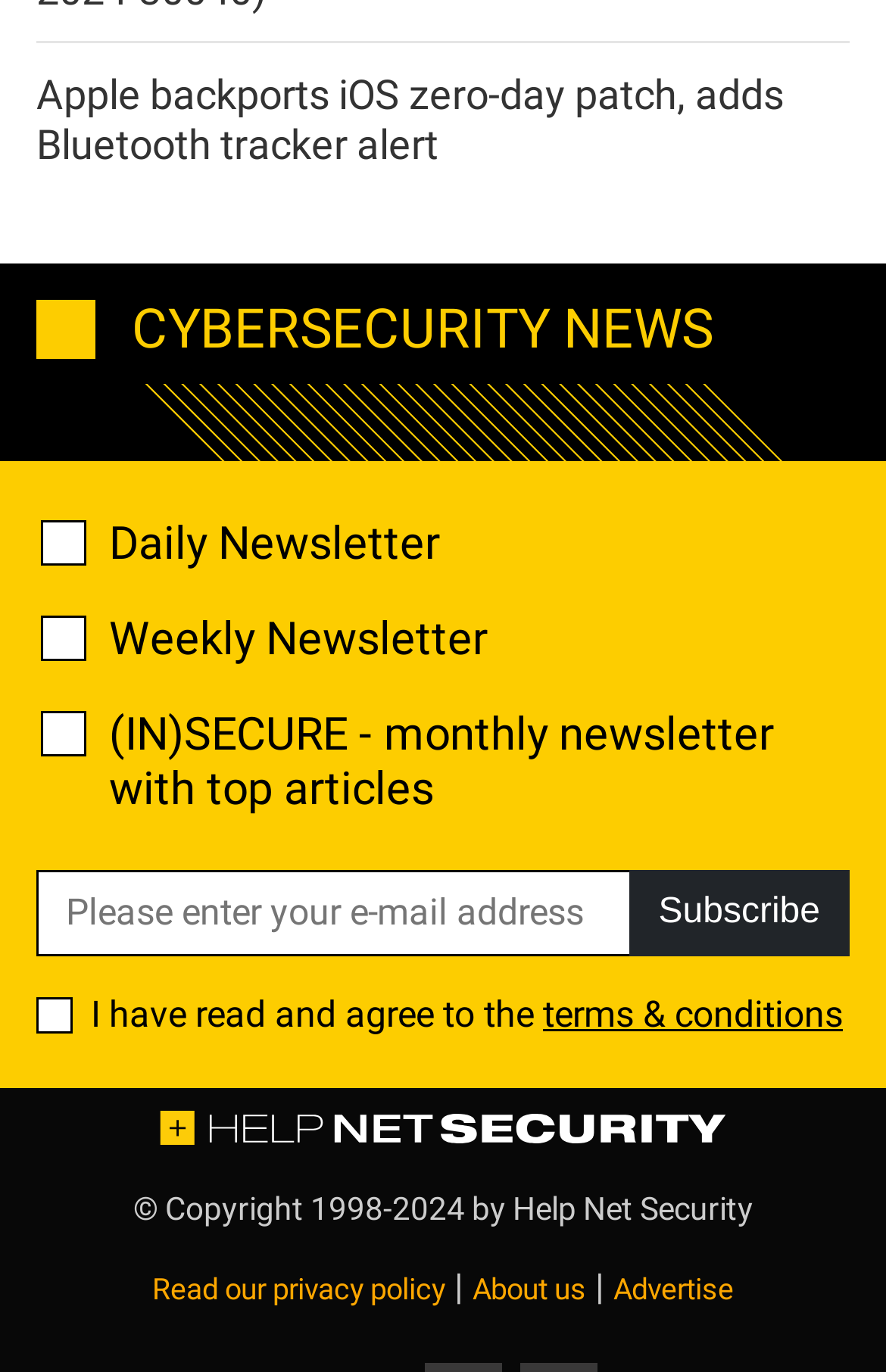What is required to subscribe to the newsletter?
Please provide a comprehensive answer based on the information in the image.

I looked at the textbox element with the description 'Please enter your e-mail address' and the 'required: True' attribute, indicating that an e-mail address is required to subscribe to the newsletter.